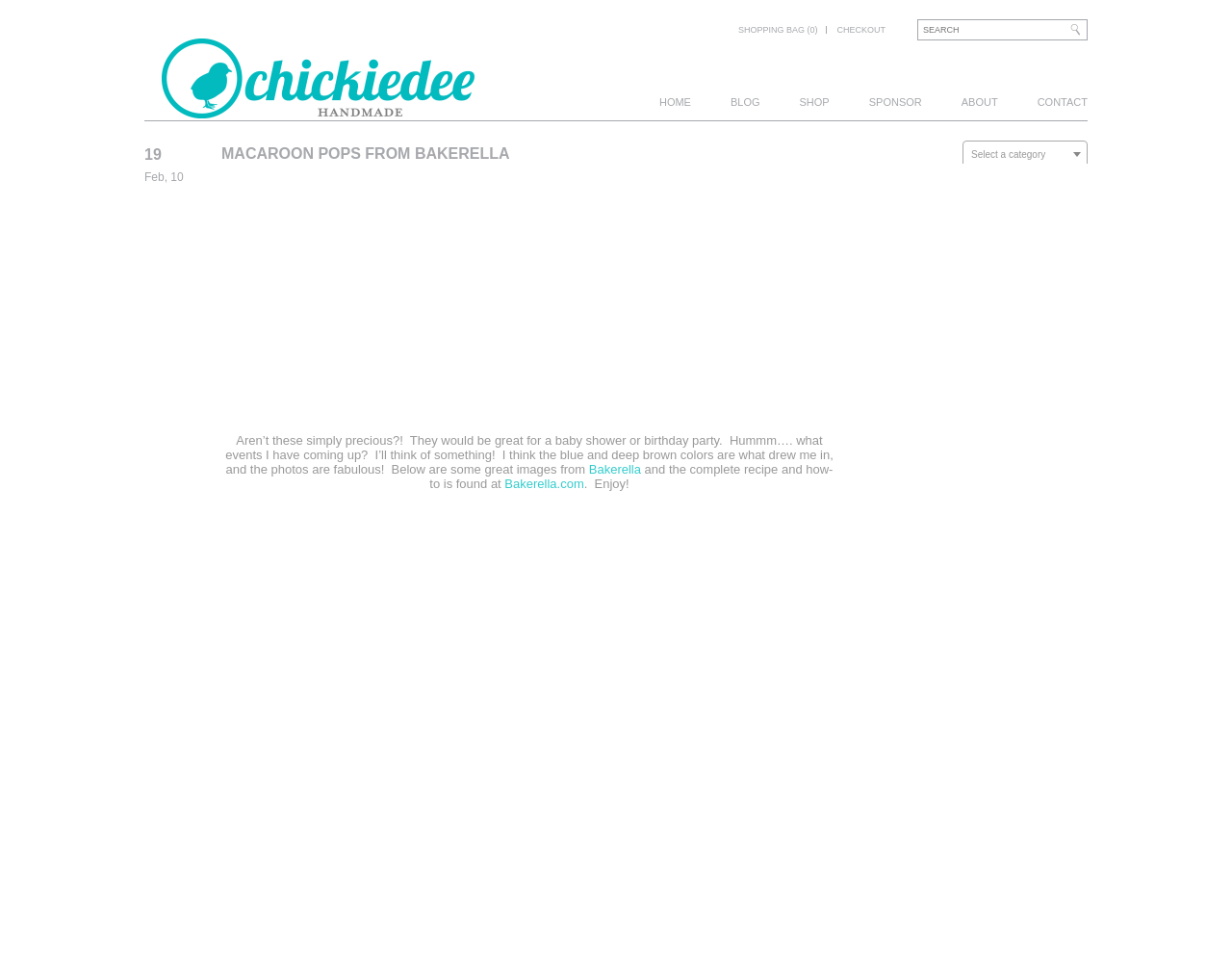What is the author of the blog post?
Look at the image and provide a detailed response to the question.

The author of the blog post is not explicitly specified on the webpage. Although there is a link to 'Bakerella' and 'Bakerella.com', it is not clear if the author is the same person or entity.